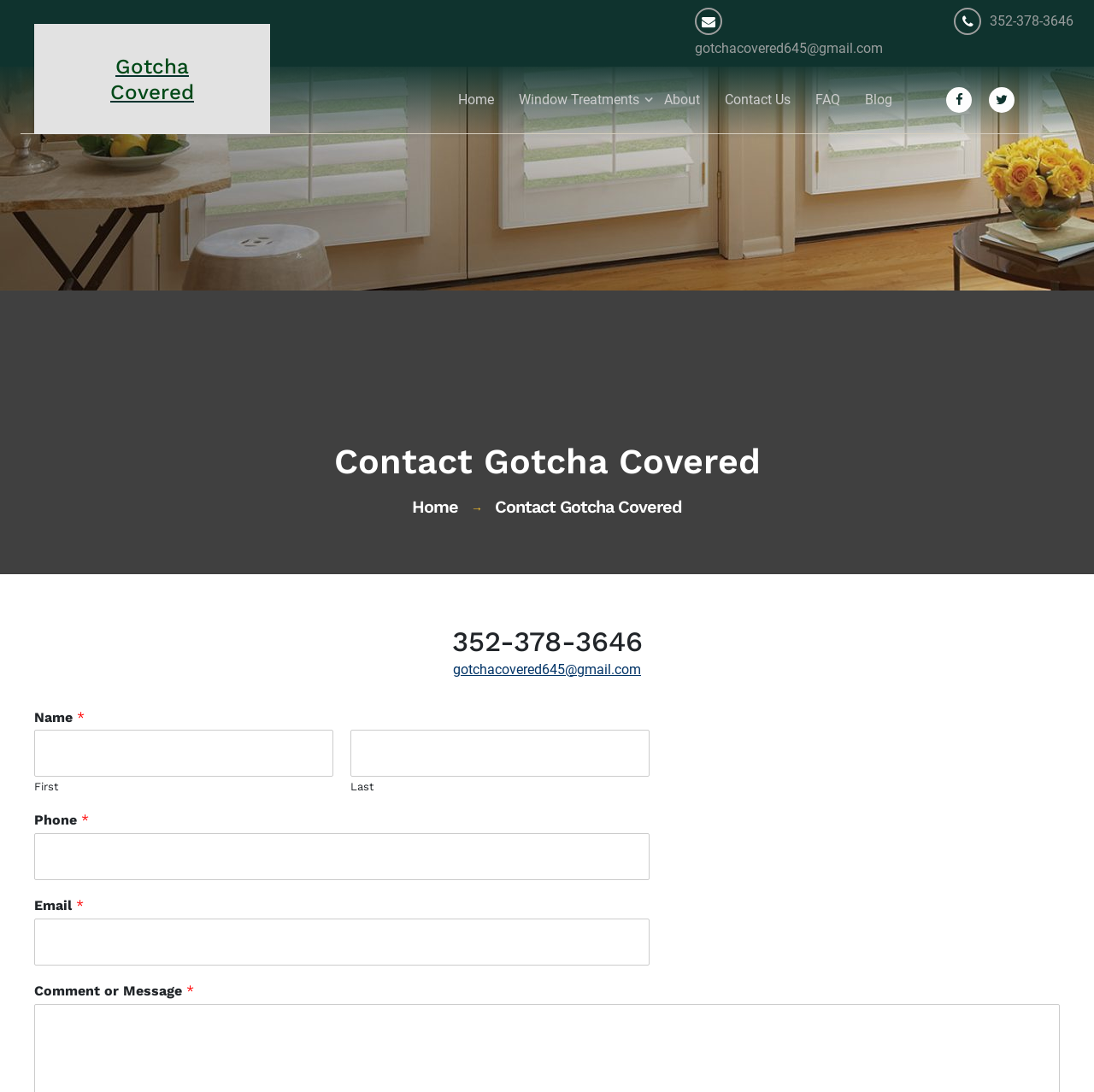Provide a thorough description of the webpage's content and layout.

The webpage is a contact page for Gotcha Covered, a window treatment professional company. At the top, there is a heading with the company name and a link to the homepage. Below this, there are several links to different window treatment options, including window blinds, window shades, draperies, and plantation shutters.

To the right of these links, there are more links to other pages on the website, including About, Contact Us, FAQ, and Blog. Above these links, there are three social media links.

The main content of the page is a contact form, which is divided into several sections. At the top, there is a heading with the company's phone number and email address. Below this, there are fields to enter name, phone number, and email address, each marked with an asterisk to indicate that they are required. There is also a field to enter a comment or message.

The layout of the page is organized, with clear headings and concise text. The contact form is easy to navigate, with each field clearly labeled. Overall, the page provides a simple and straightforward way for customers to get in touch with Gotcha Covered.